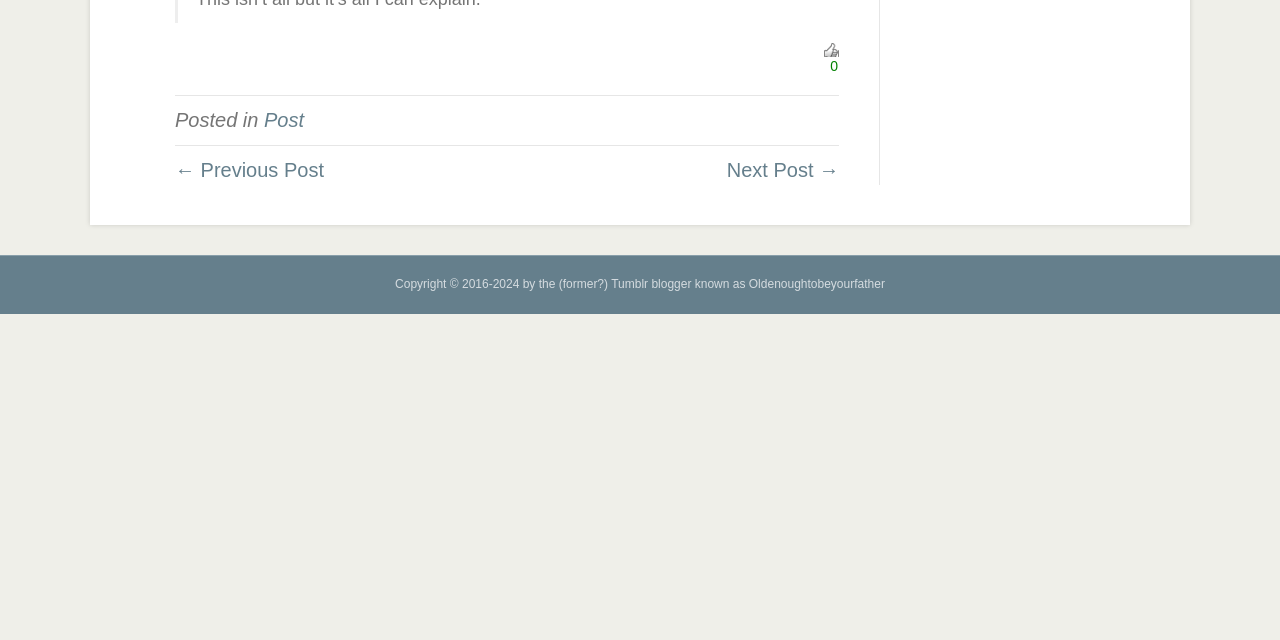Locate the bounding box of the user interface element based on this description: "← Previous Post".

[0.137, 0.249, 0.253, 0.283]